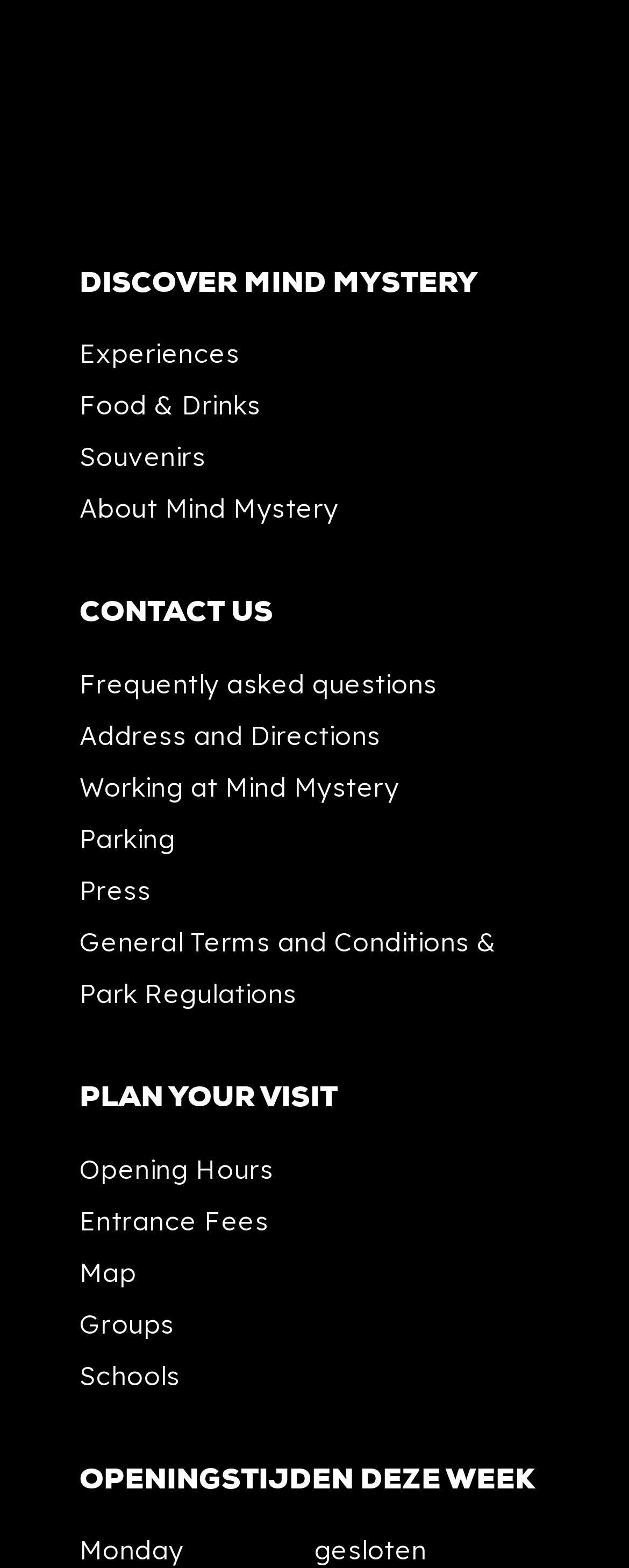What are the main categories on the website?
Using the picture, provide a one-word or short phrase answer.

Experiences, Food & Drinks, Souvenirs